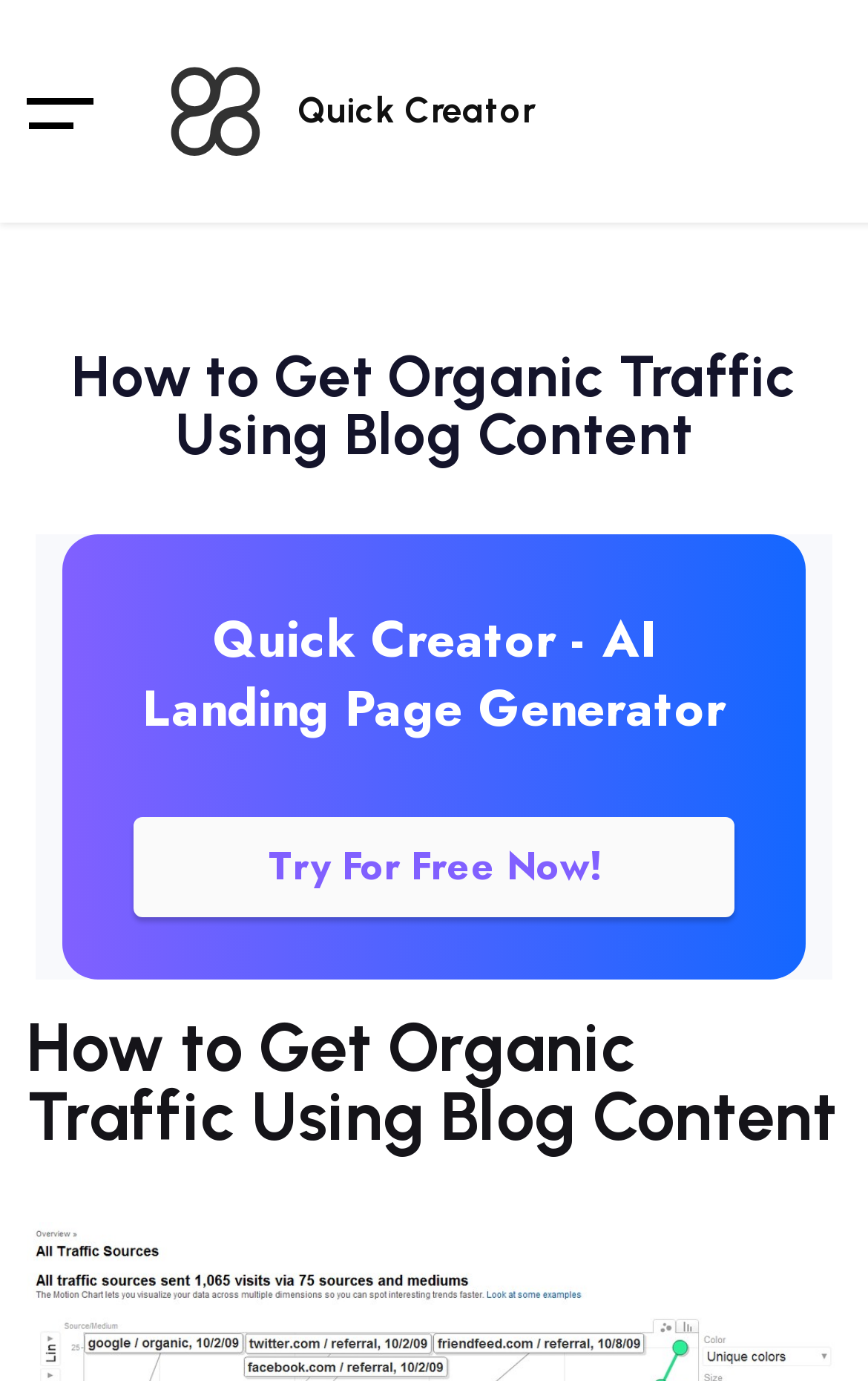Predict the bounding box of the UI element based on this description: "parent_node: Quick Creator aria-label="Toggle navigation"".

[0.031, 0.069, 0.11, 0.092]